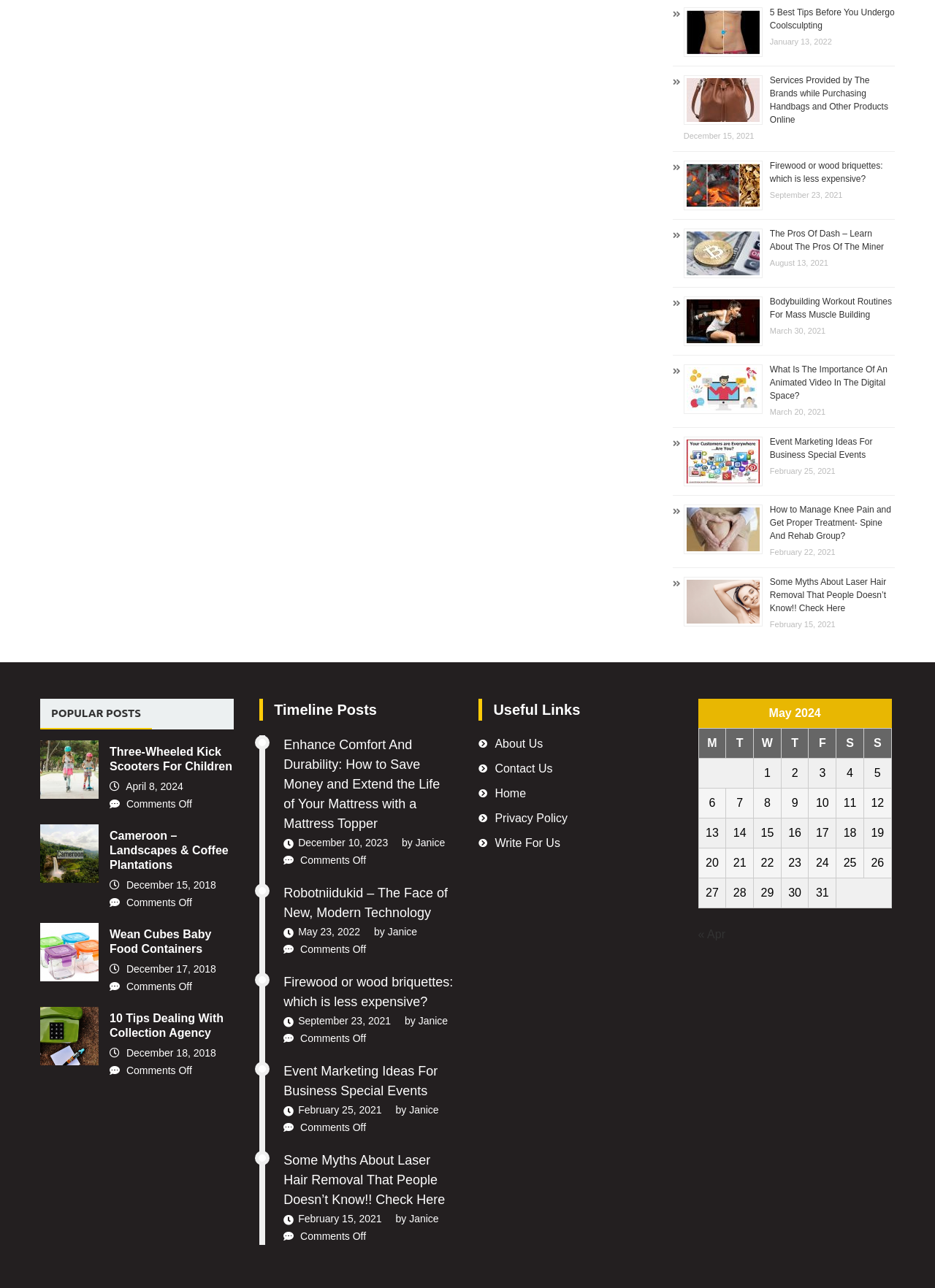Identify the bounding box coordinates of the section to be clicked to complete the task described by the following instruction: "read the article '5 Best Tips Before You Undergo Coolsculpting'". The coordinates should be four float numbers between 0 and 1, formatted as [left, top, right, bottom].

[0.731, 0.005, 0.957, 0.025]